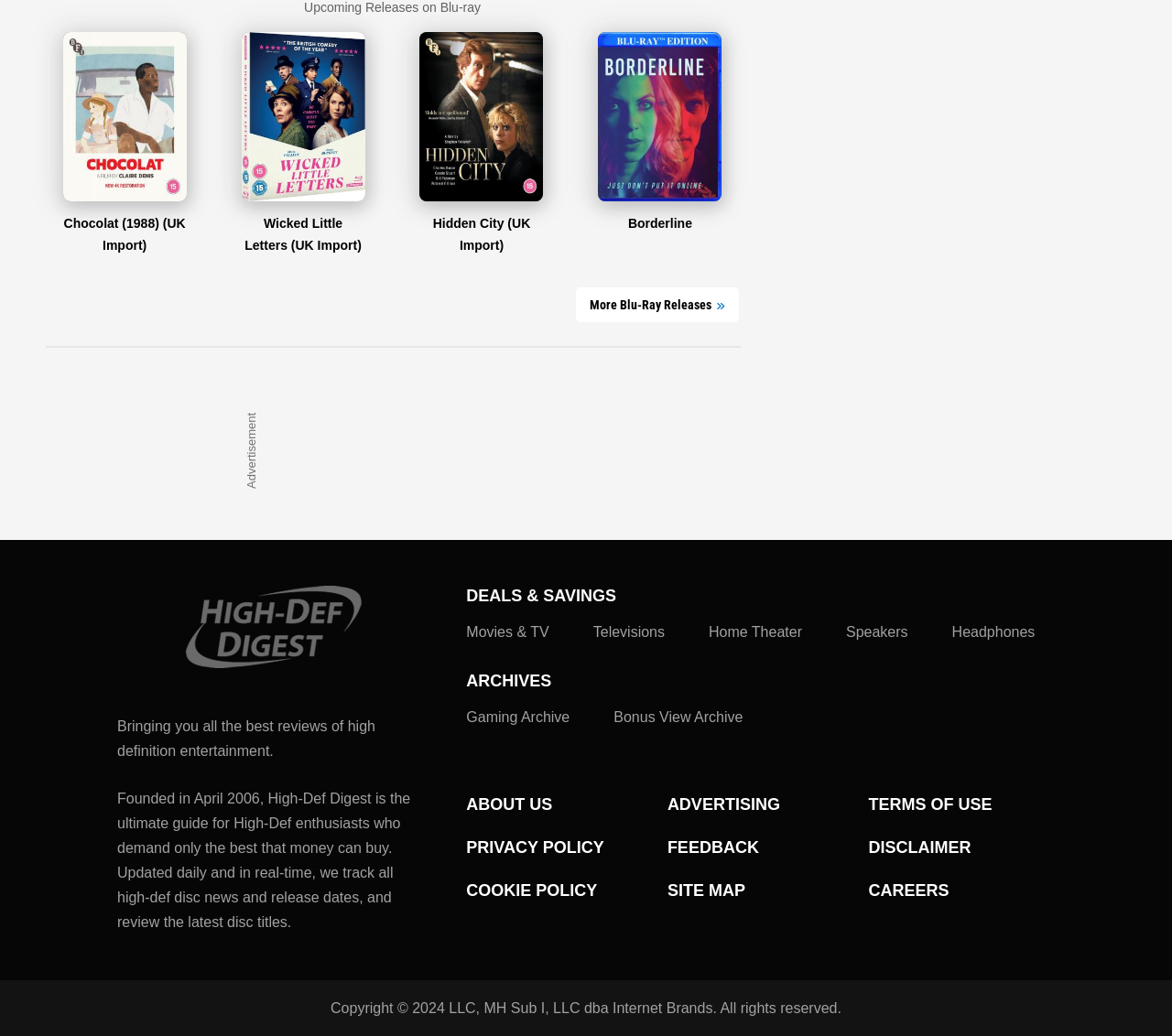Is there a way to access more Blu-ray releases?
Look at the screenshot and provide an in-depth answer.

I saw the link 'More Blu-Ray Releases' which suggests that there are more Blu-ray releases available beyond the ones shown on the current page.